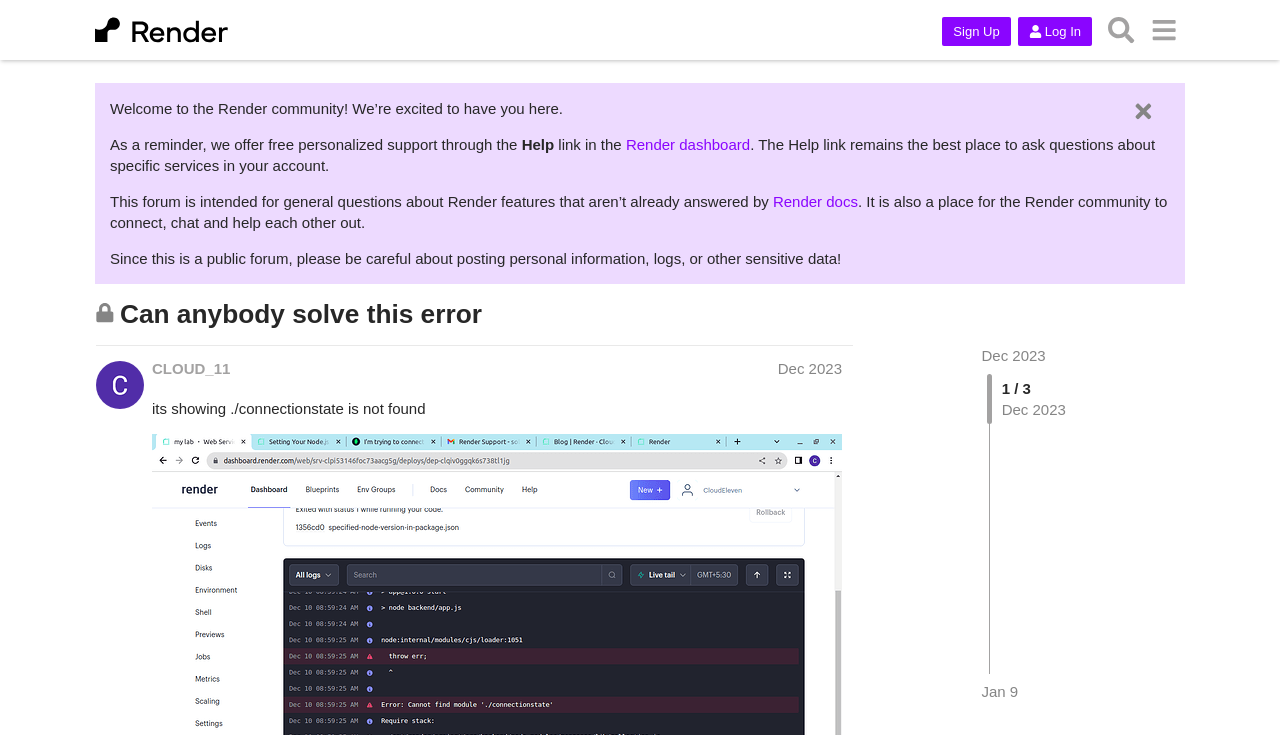Can you find and provide the main heading text of this webpage?

Can anybody solve this error